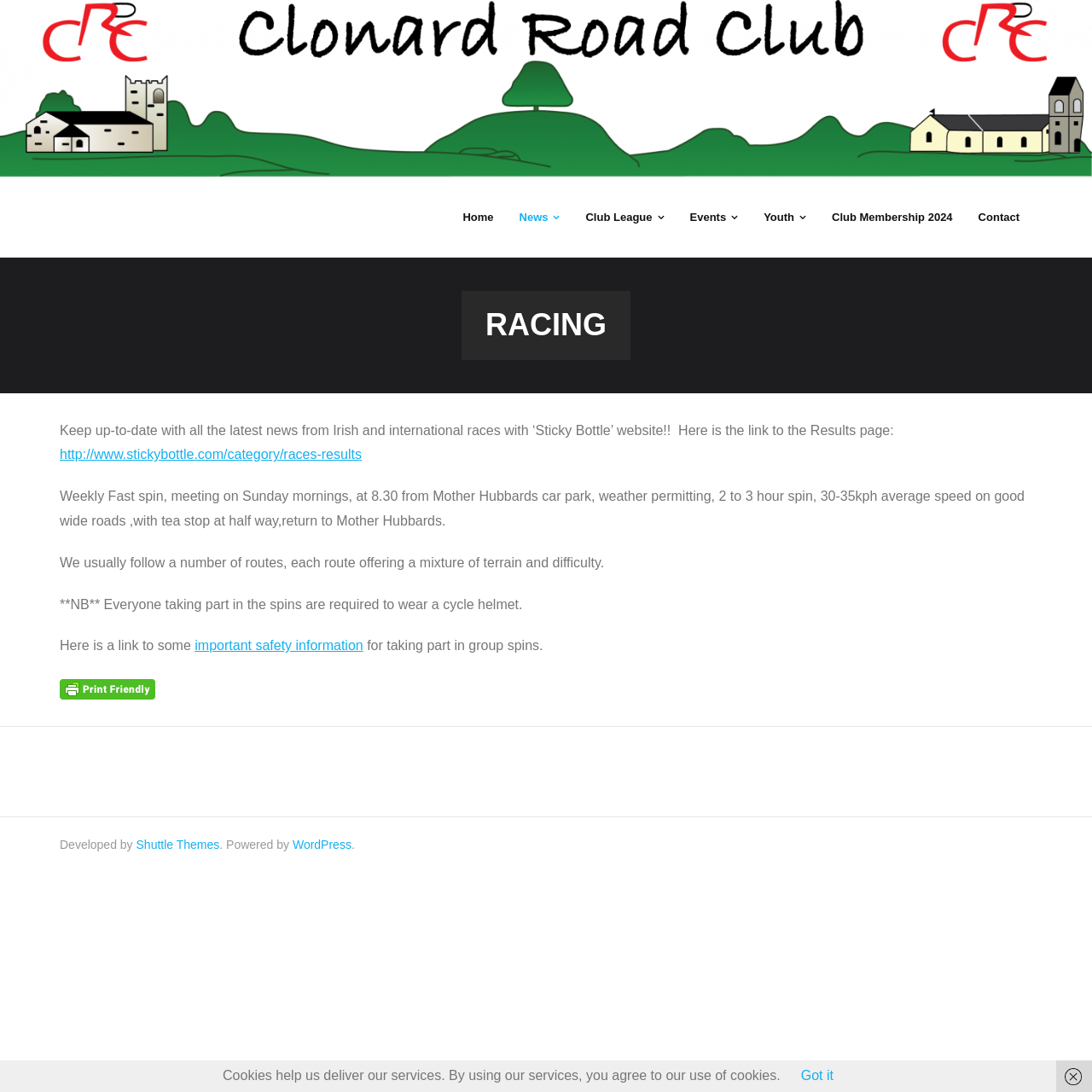Please determine the bounding box coordinates of the clickable area required to carry out the following instruction: "Click the Home link". The coordinates must be four float numbers between 0 and 1, represented as [left, top, right, bottom].

[0.412, 0.162, 0.464, 0.235]